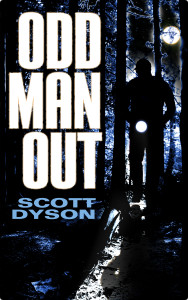What is illuminating the path in front of the figure?
Use the information from the screenshot to give a comprehensive response to the question.

According to the caption, a faint glow is illuminating the path in front of the shadowy figure, creating a sense of suspense and mystery.